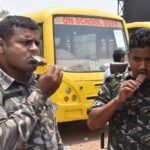Generate a detailed caption that encompasses all aspects of the image.

In the image, two security personnel are enjoying ice cream on a hot day, providing a moment of relief amidst their duties. They are seen wearing camouflage uniforms, clearly indicating their role in maintaining safety. Behind them, a yellow school bus stands parked, adding a vibrant backdrop to the scene. The juxtaposition of the serious nature of their work with the lighthearted act of indulging in a treat highlights a relatable moment in their daily lives. This imagery reflects the blend of duty and humanity, showcasing how even in demanding roles, there are moments to relax and enjoy simple pleasures.